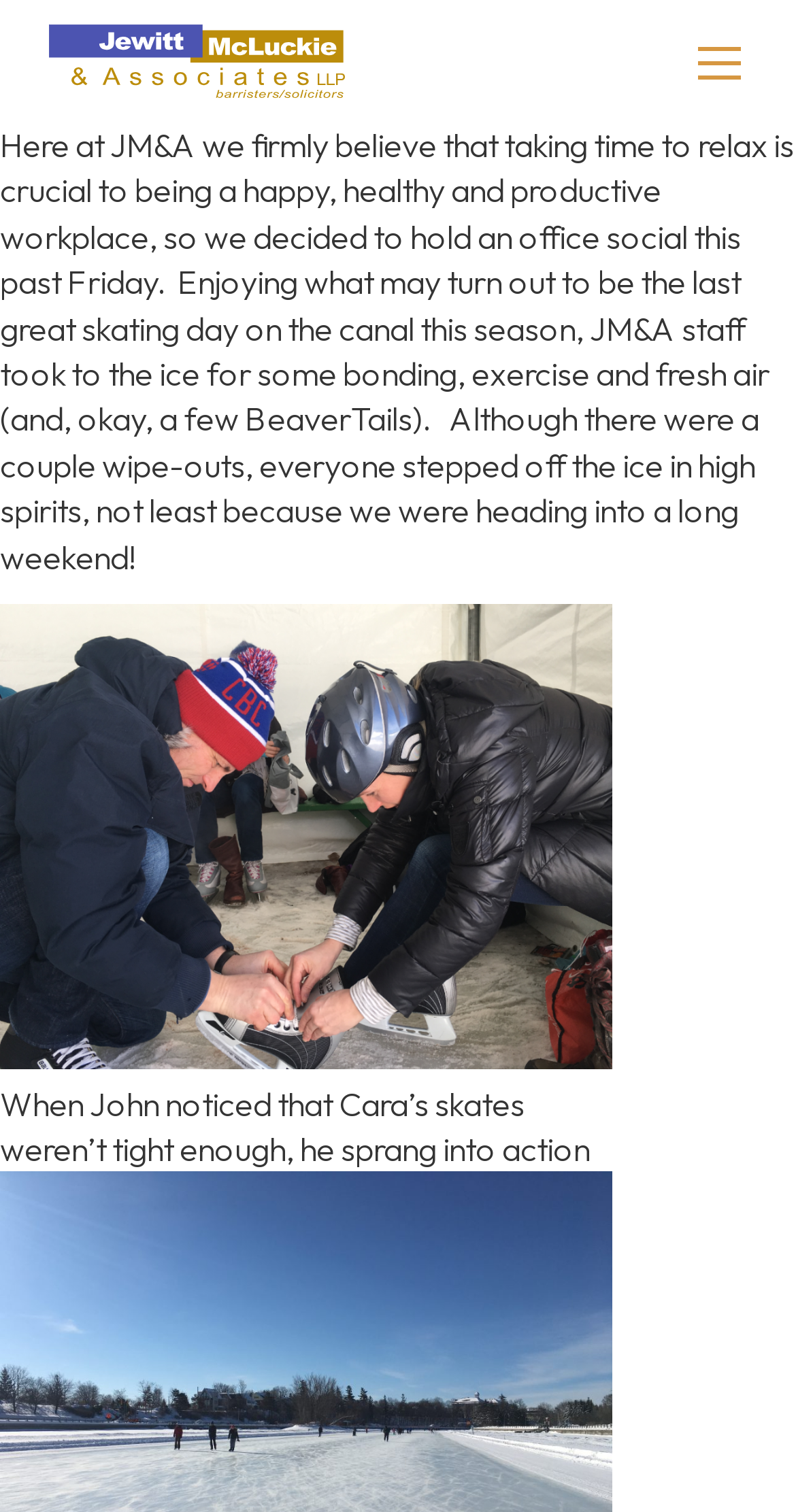Find the bounding box coordinates for the UI element that matches this description: "aria-label="home"".

[0.062, 0.016, 0.433, 0.065]